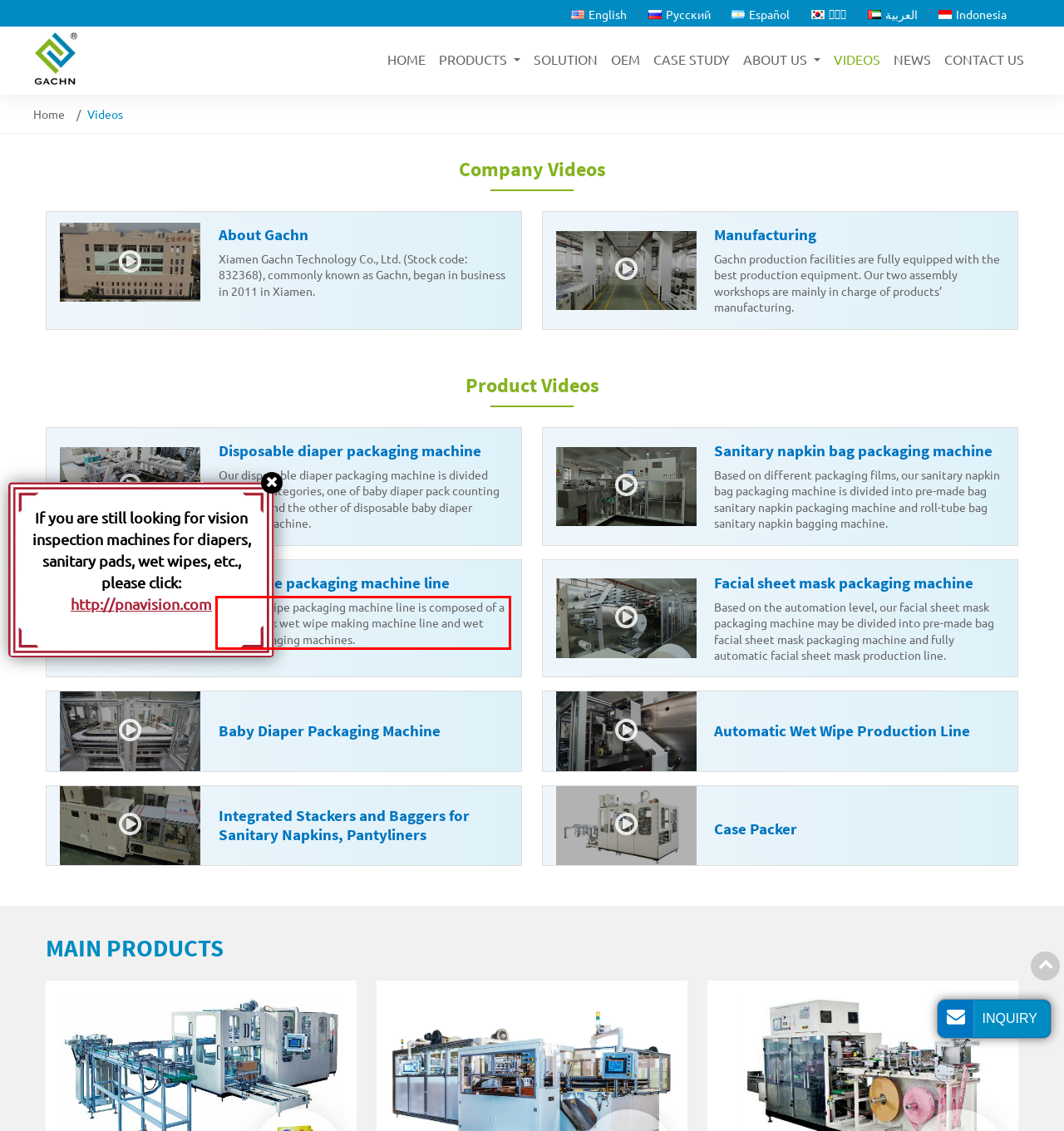You are provided with a webpage screenshot that includes a red rectangle bounding box. Extract the text content from within the bounding box using OCR.

The wet wipe packaging machine line is composed of a single pack wet wipe making machine line and wet wipe packaging machines.